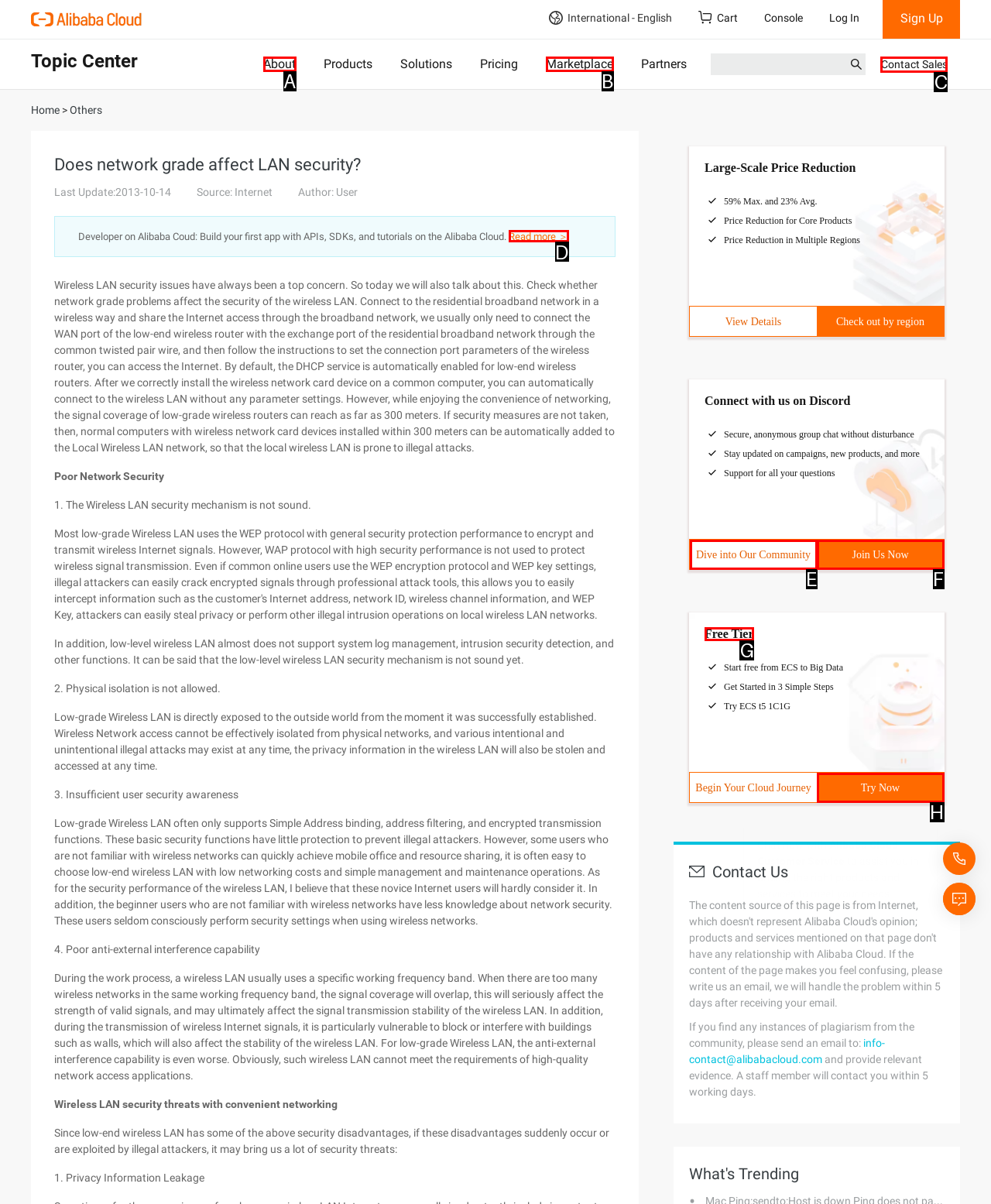Select the letter of the element you need to click to complete this task: Click the 'Contact Sales' link
Answer using the letter from the specified choices.

C